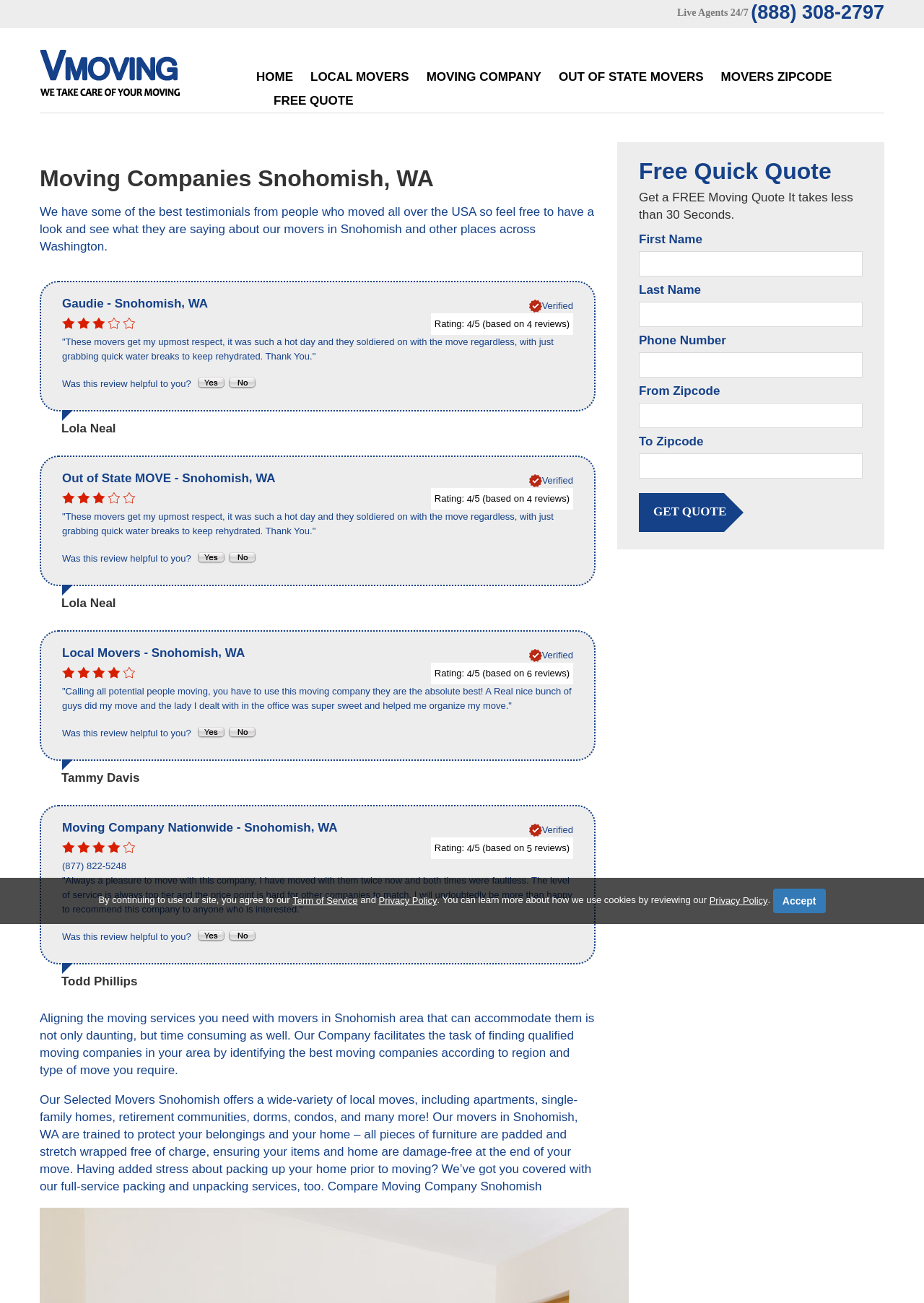What is the purpose of the 'Free Quick Quote' section?
Based on the screenshot, respond with a single word or phrase.

To get a moving quote